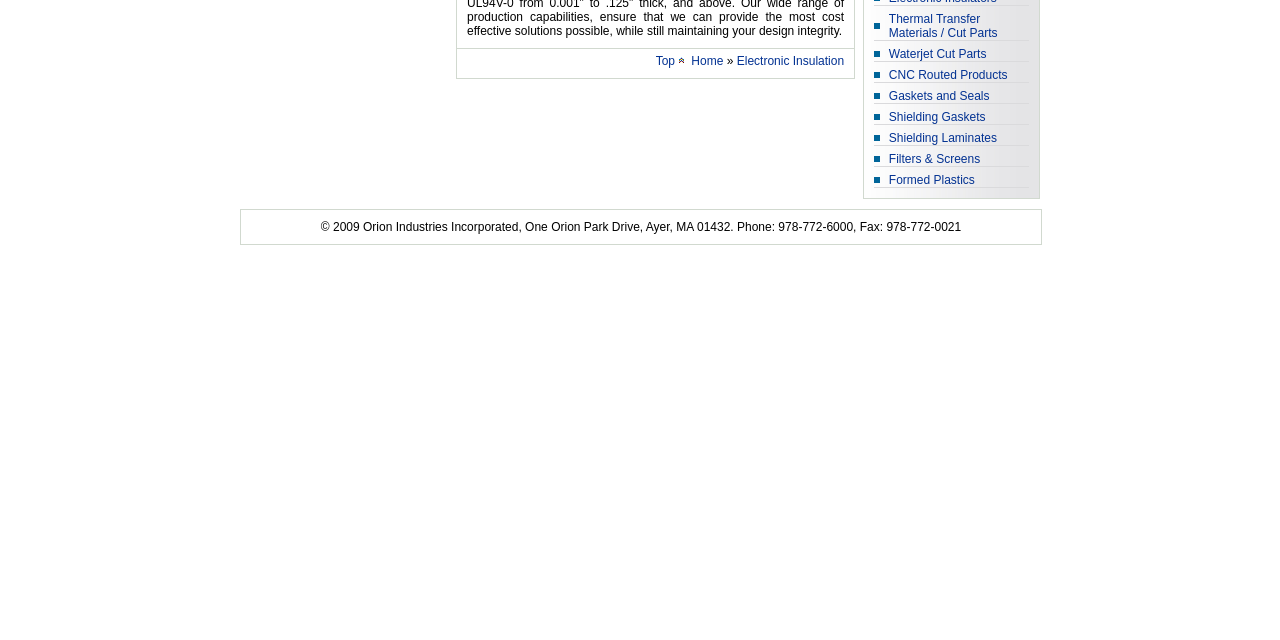Provide the bounding box coordinates of the HTML element described by the text: "Home".

[0.54, 0.084, 0.565, 0.106]